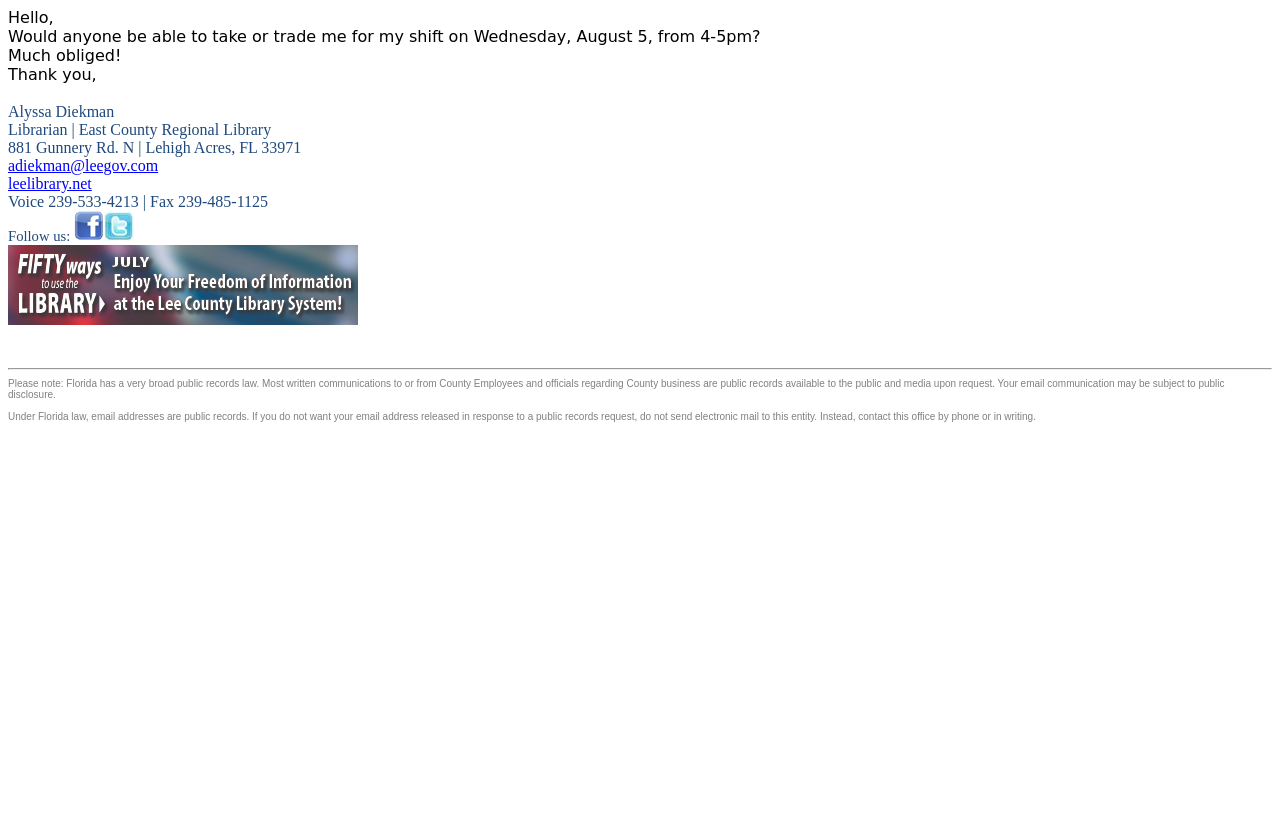Locate the bounding box of the UI element based on this description: "parent_node: Follow us:". Provide four float numbers between 0 and 1 as [left, top, right, bottom].

[0.081, 0.277, 0.105, 0.298]